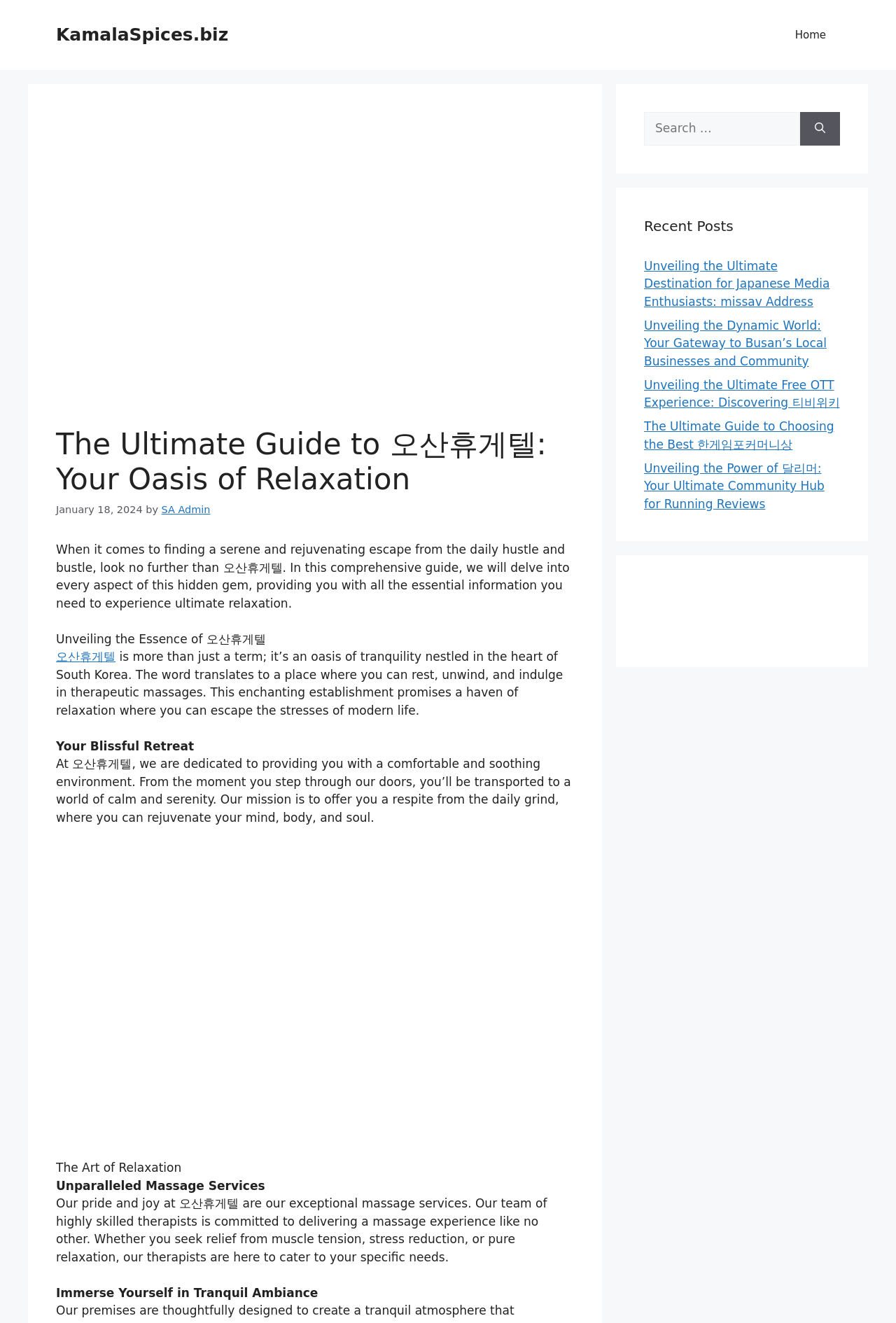Use a single word or phrase to answer the question:
How many links are in the navigation menu?

1